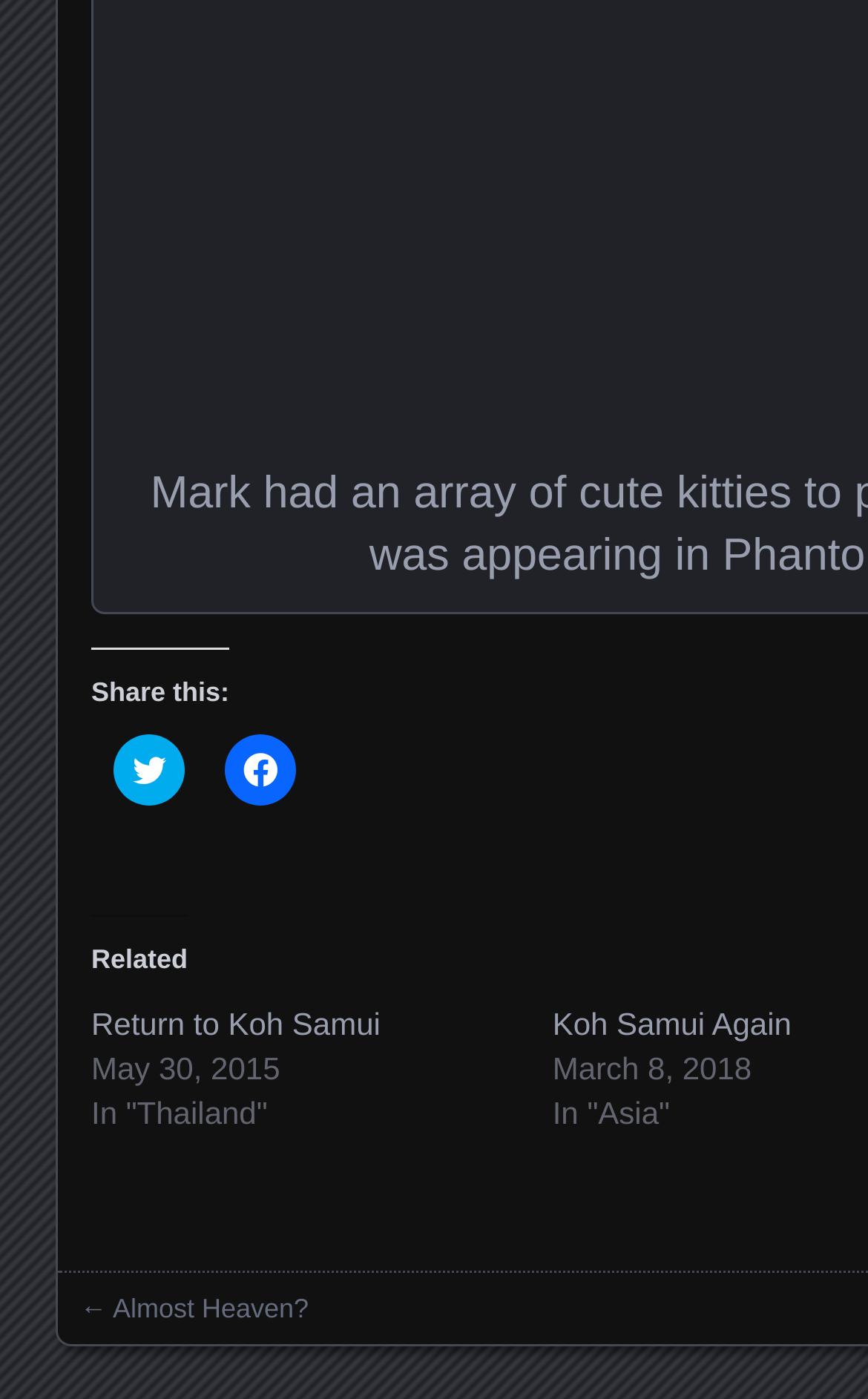Find the bounding box coordinates corresponding to the UI element with the description: "alt="Rachael Liston Medical Negligence Solicitors"". The coordinates should be formatted as [left, top, right, bottom], with values as floats between 0 and 1.

None